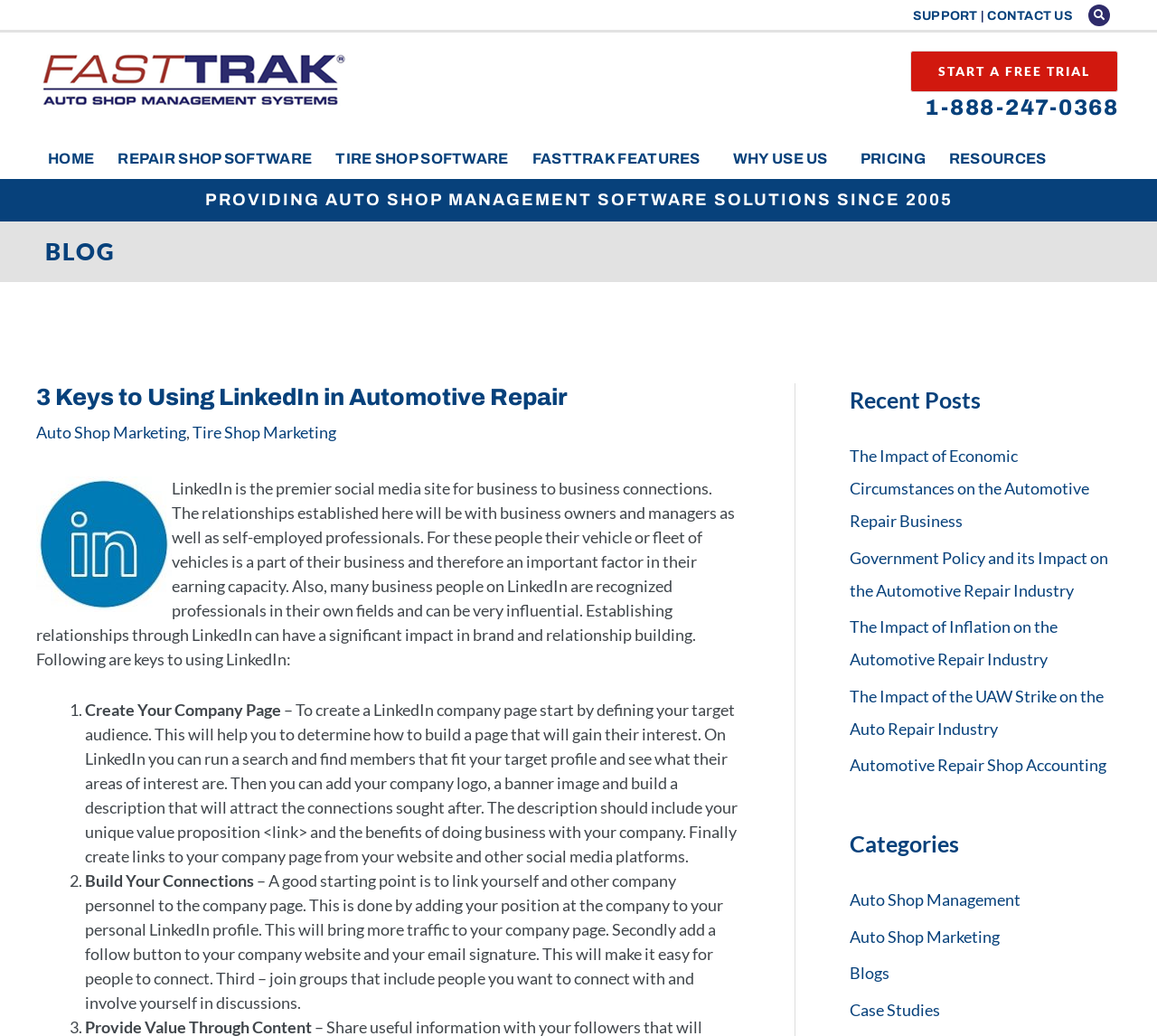Determine the bounding box coordinates for the clickable element to execute this instruction: "Read the blog post about 3 Keys to Using LinkedIn in Automotive Repair". Provide the coordinates as four float numbers between 0 and 1, i.e., [left, top, right, bottom].

[0.031, 0.37, 0.64, 0.397]